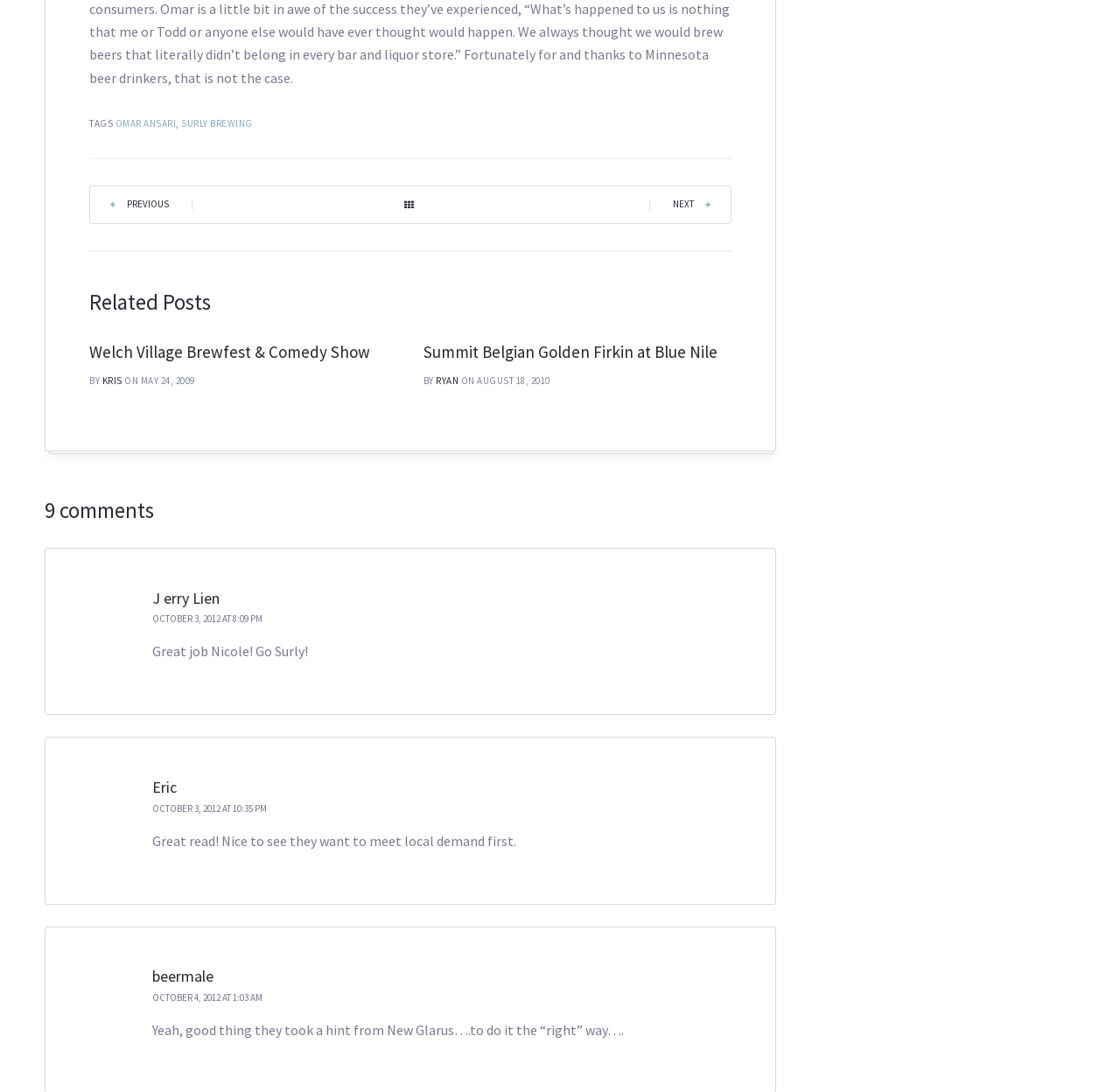Could you find the bounding box coordinates of the clickable area to complete this instruction: "Check the comment from Jerry Lien"?

[0.136, 0.538, 0.196, 0.556]